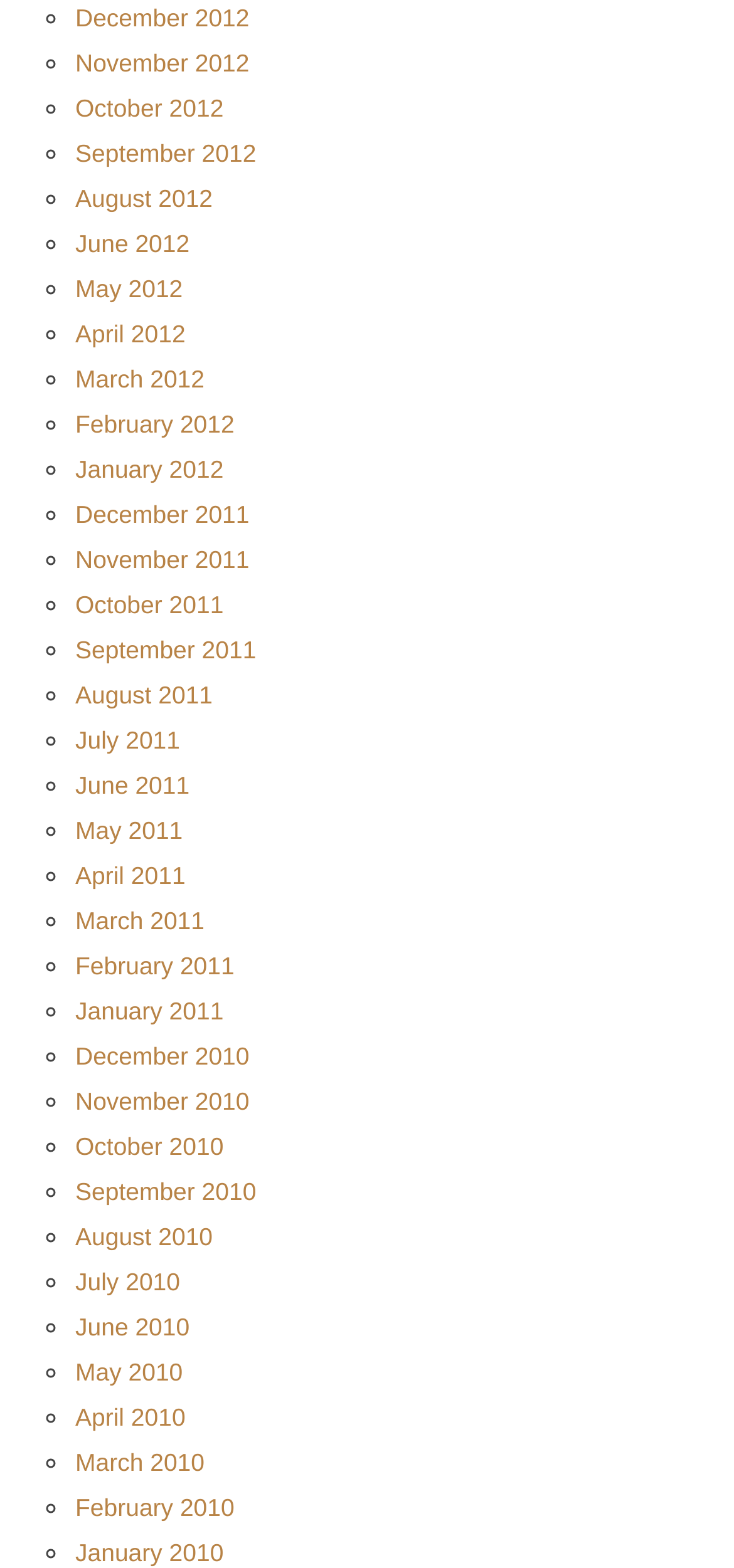Please identify the bounding box coordinates of the clickable region that I should interact with to perform the following instruction: "View August 2012". The coordinates should be expressed as four float numbers between 0 and 1, i.e., [left, top, right, bottom].

[0.103, 0.117, 0.29, 0.135]